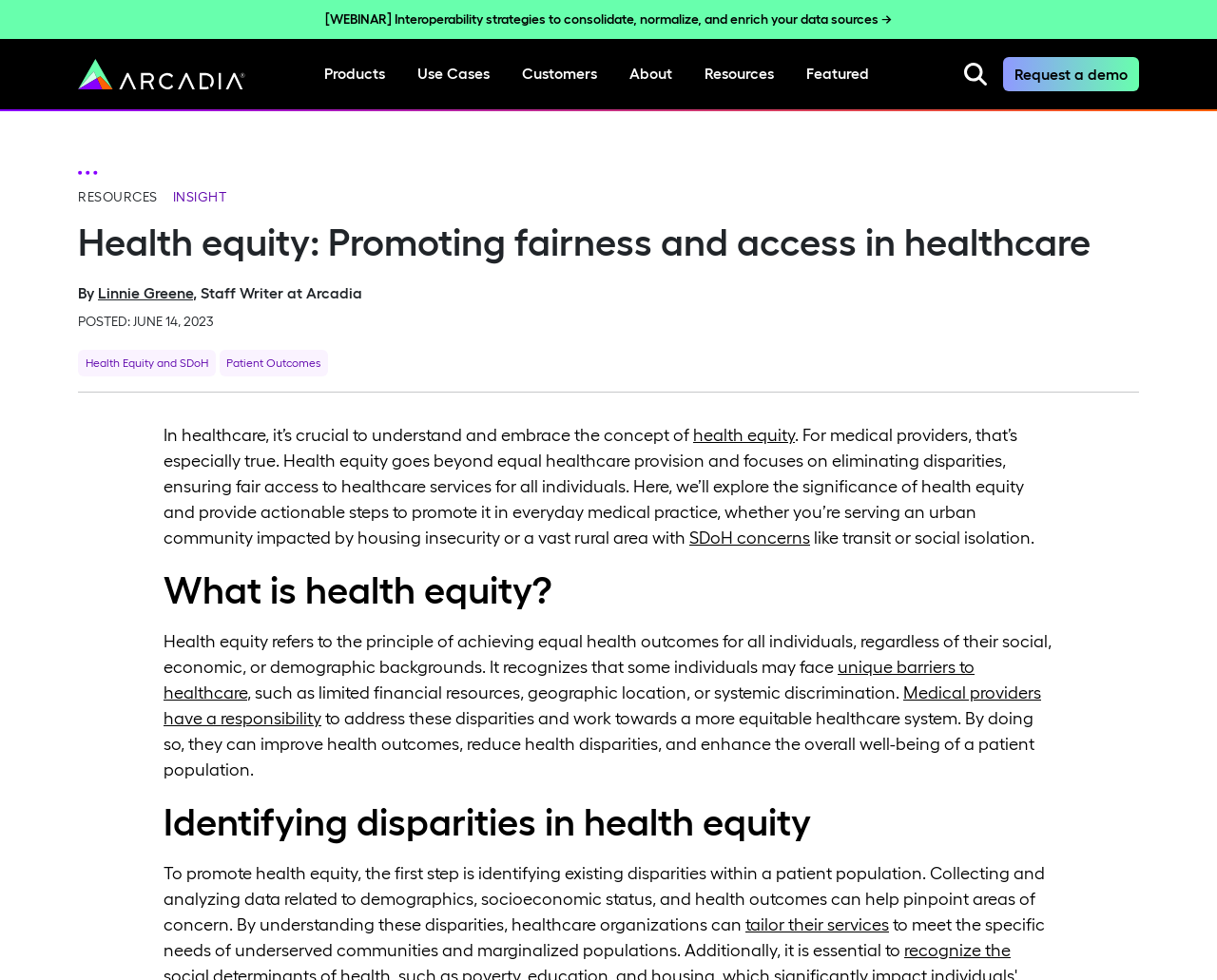Give a complete and precise description of the webpage's appearance.

The webpage is focused on the concept of health equity in healthcare, with a prominent heading "Health equity: Promoting fairness and access in healthcare" at the top. Below the heading, there is a navigation section with several links and buttons, including "Home", "Products", "Use Cases", "Customers", "About", "Resources", and "Featured". There is also a search button on the top right corner.

The main content of the webpage is divided into several sections. The first section introduces the concept of health equity, with a brief description and a link to "Health Equity and SDoH". The text explains that health equity goes beyond equal healthcare provision and focuses on eliminating disparities, ensuring fair access to healthcare services for all individuals.

The next section is titled "What is health equity?" and provides a detailed explanation of the concept. It mentions that health equity recognizes that some individuals may face unique barriers to healthcare, such as limited financial resources, geographic location, or systemic discrimination.

The following section is titled "Identifying disparities in health equity" and discusses the importance of collecting and analyzing data to identify existing disparities within a patient population. The text explains that understanding these disparities can help healthcare organizations tailor their services to meet the specific needs of underserved communities and marginalized populations.

Throughout the webpage, there are several links to related topics, such as "SDoH concerns" and "unique barriers to healthcare". There are also images and icons, including a "Home" icon and a search icon. The webpage has a clean and organized layout, with clear headings and concise text.